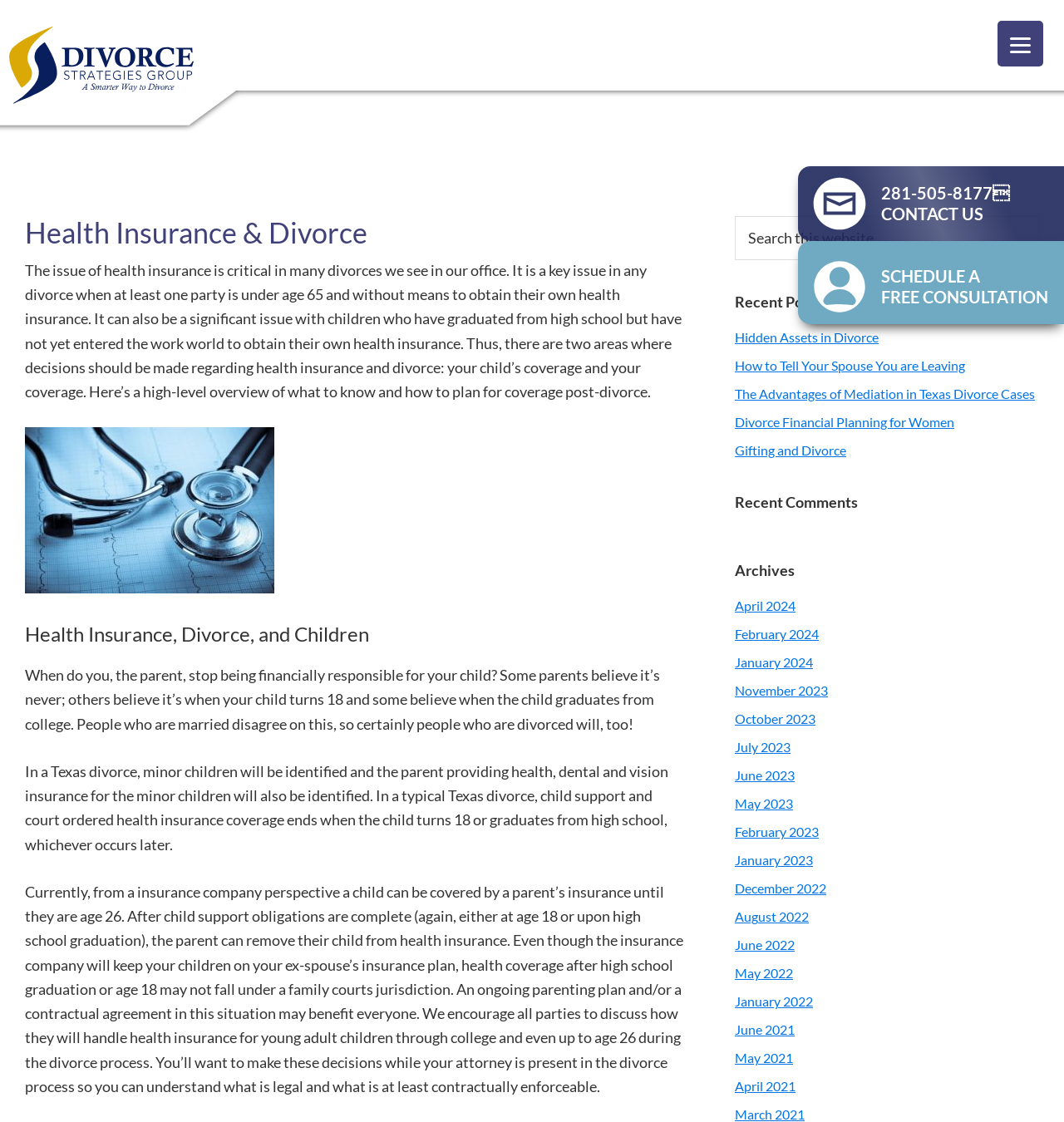Extract the bounding box coordinates for the UI element described by the text: "Hidden Assets in Divorce". The coordinates should be in the form of [left, top, right, bottom] with values between 0 and 1.

[0.691, 0.294, 0.826, 0.308]